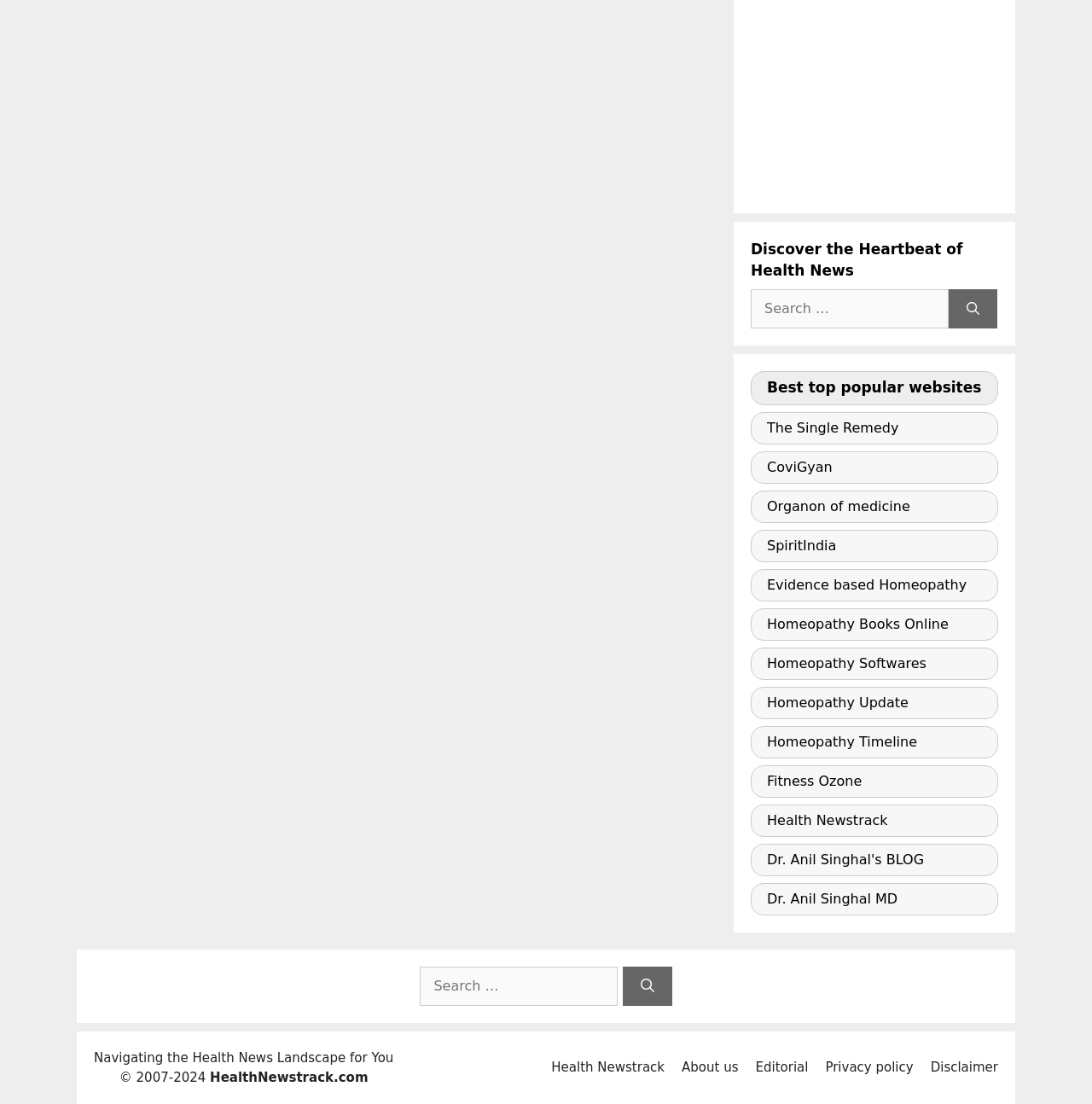How many links are in the footer section?
From the image, respond with a single word or phrase.

5